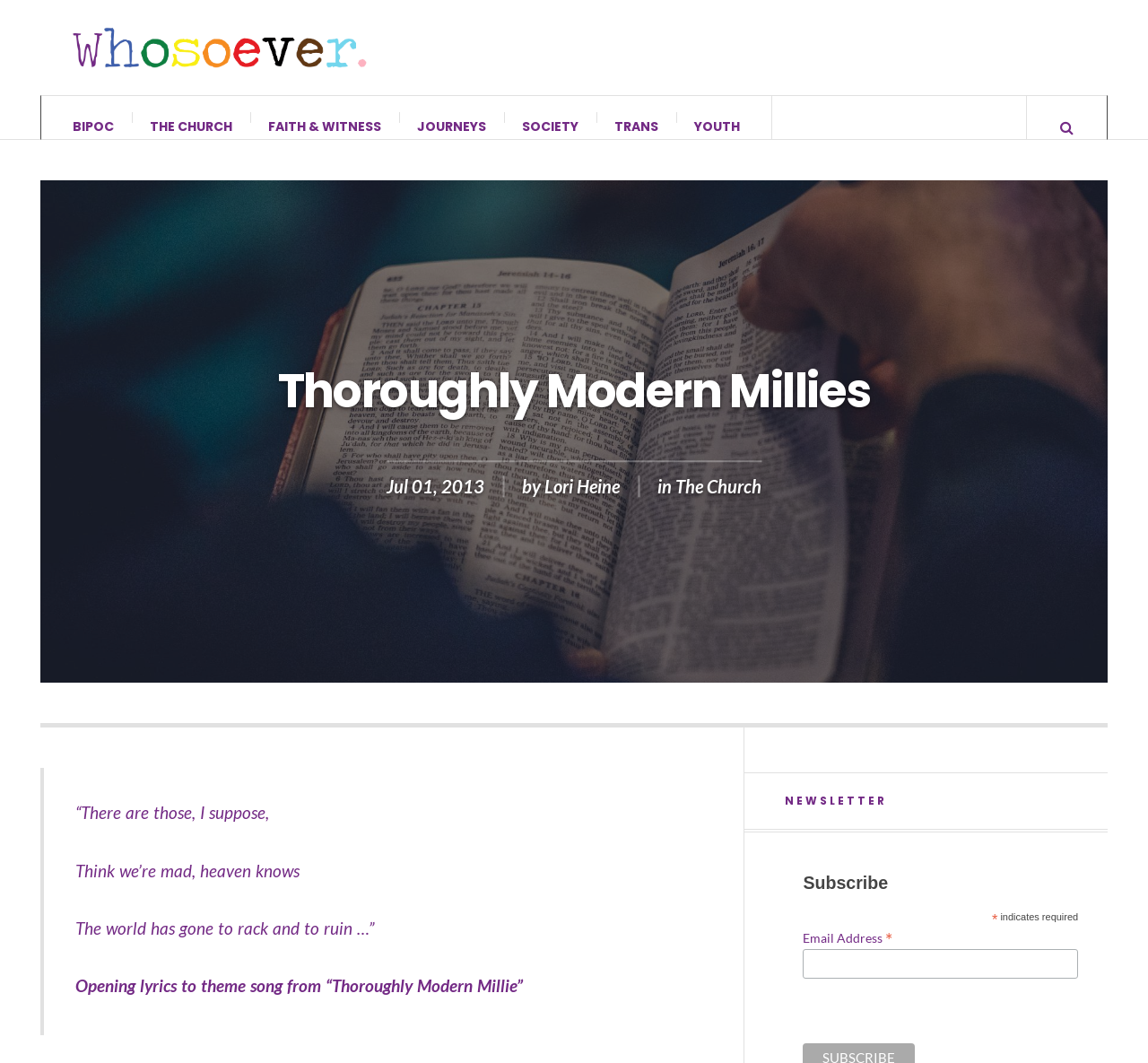Explain the webpage in detail, including its primary components.

This webpage appears to be a blog or article page focused on LGBTQ+ Christians, with the title "Thoroughly Modern Millies". At the top, there is a link "Whosoever" accompanied by an image, followed by a heading that reads "For LGBTQ+ Christians since 1996." 

Below this, there are six links in a row, labeled "BIPOC", "THE CHURCH", "FAITH & WITNESS", "JOURNEYS", "SOCIETY", and "TRANS", which seem to be categories or topics related to the webpage's theme. 

To the right of these links, there is a link with a font awesome icon, and below it, a heading with the same title as the webpage, "Thoroughly Modern Millies". 

Under this heading, there is a section with a time stamp "Jul 01, 2013", followed by the author's name "Lori Heine" and a link to "The Church". 

The main content of the webpage is a blockquote with a poem or song lyrics, which starts with "“There are those, I suppose," and ends with "The world has gone to rack and to ruin …”". Below the blockquote, there is a note indicating that these are the opening lyrics to the theme song from "Thoroughly Modern Millie". 

Further down the page, there are two headings, "NEWSLETTER" and "Subscribe", followed by a form to input an email address and a "Subscribe" button. There is also a link to Mailchimp, an email marketing platform, at the bottom of the page.